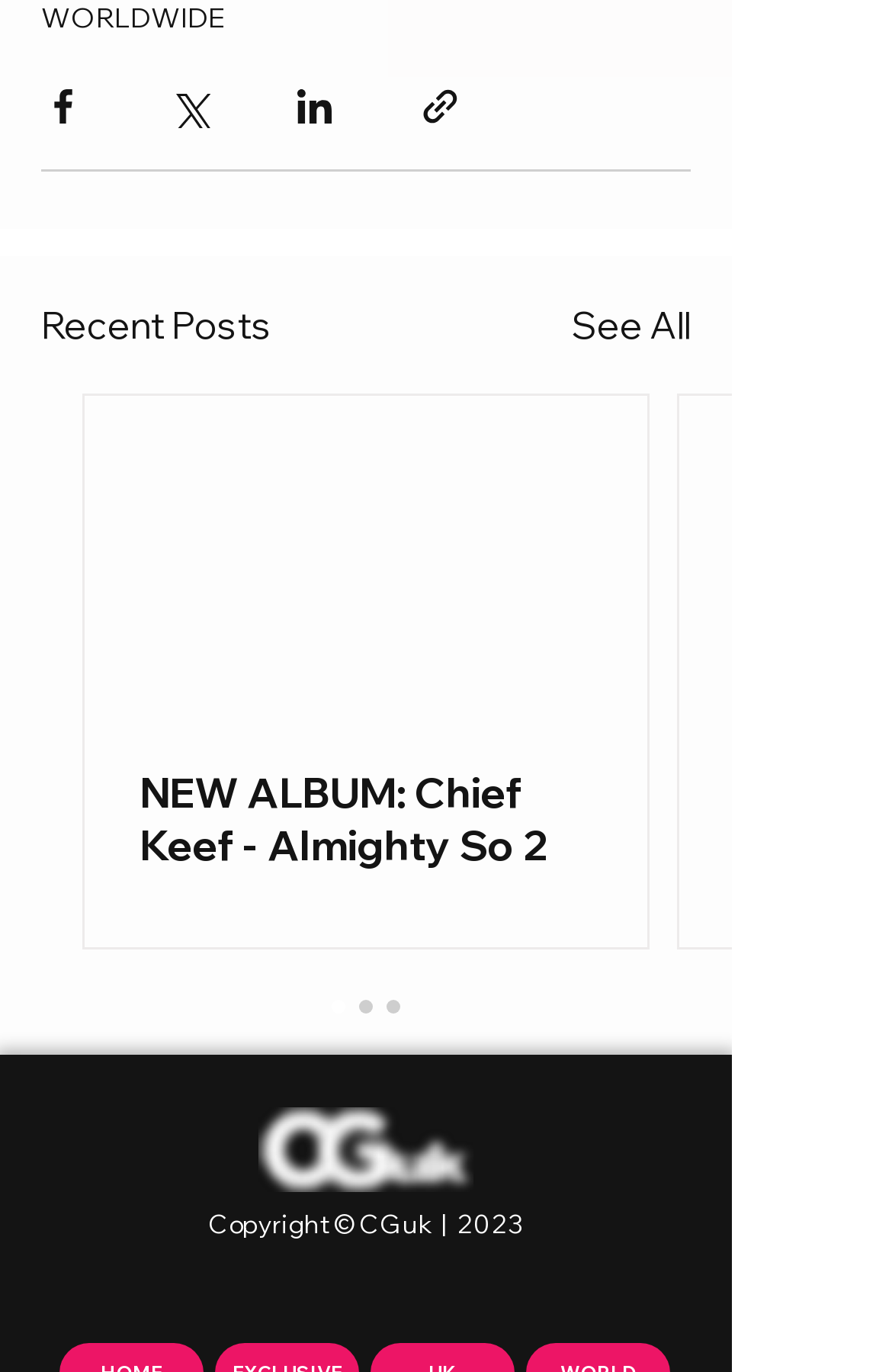Find the bounding box coordinates for the element that must be clicked to complete the instruction: "Share via link". The coordinates should be four float numbers between 0 and 1, indicated as [left, top, right, bottom].

[0.469, 0.062, 0.518, 0.093]